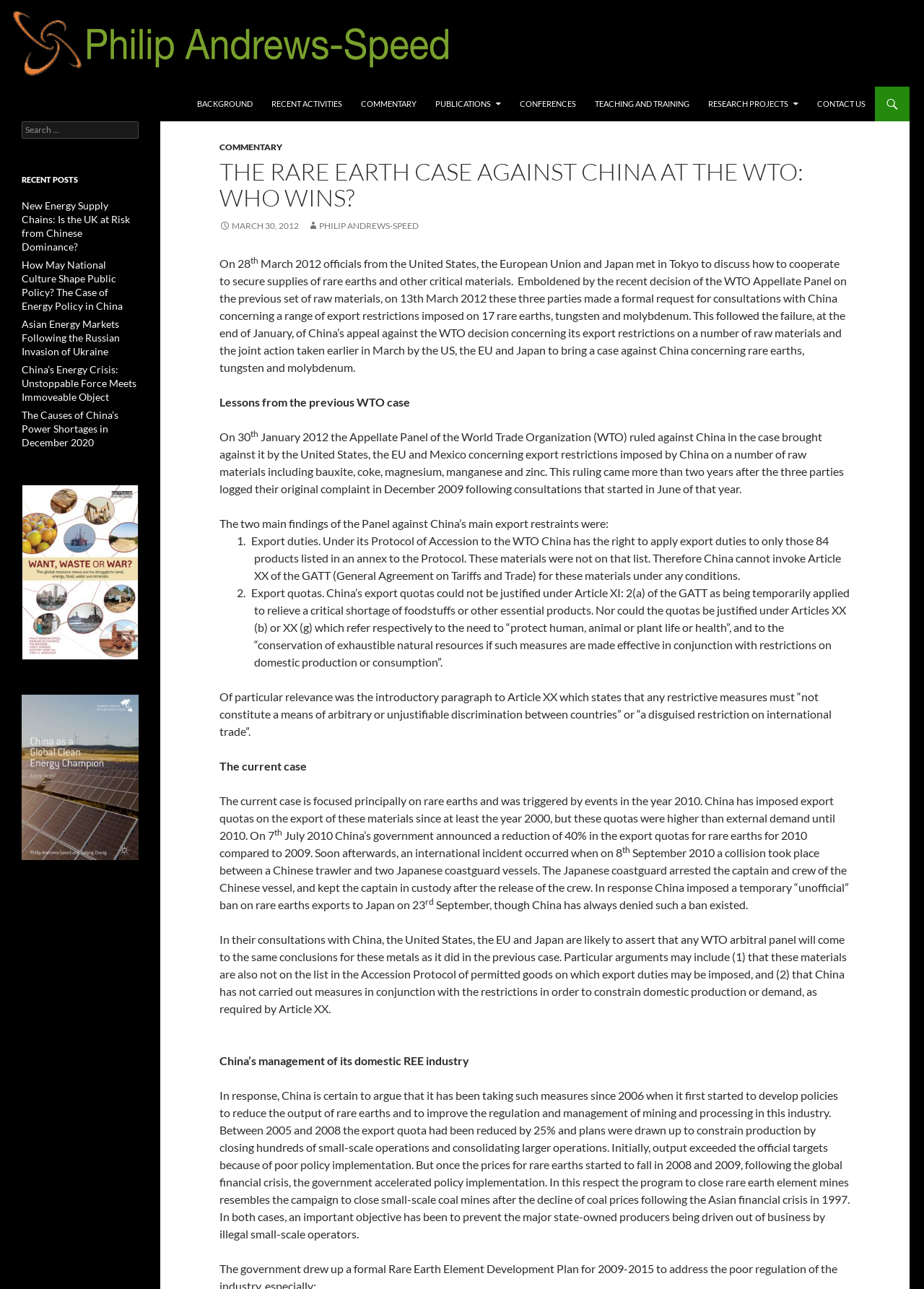Using the elements shown in the image, answer the question comprehensively: What is the focus of the website?

The focus of the website is on international energy and resources policy, with a focus on China, as mentioned in the heading 'International energy and resources policy, with a focus on China'.